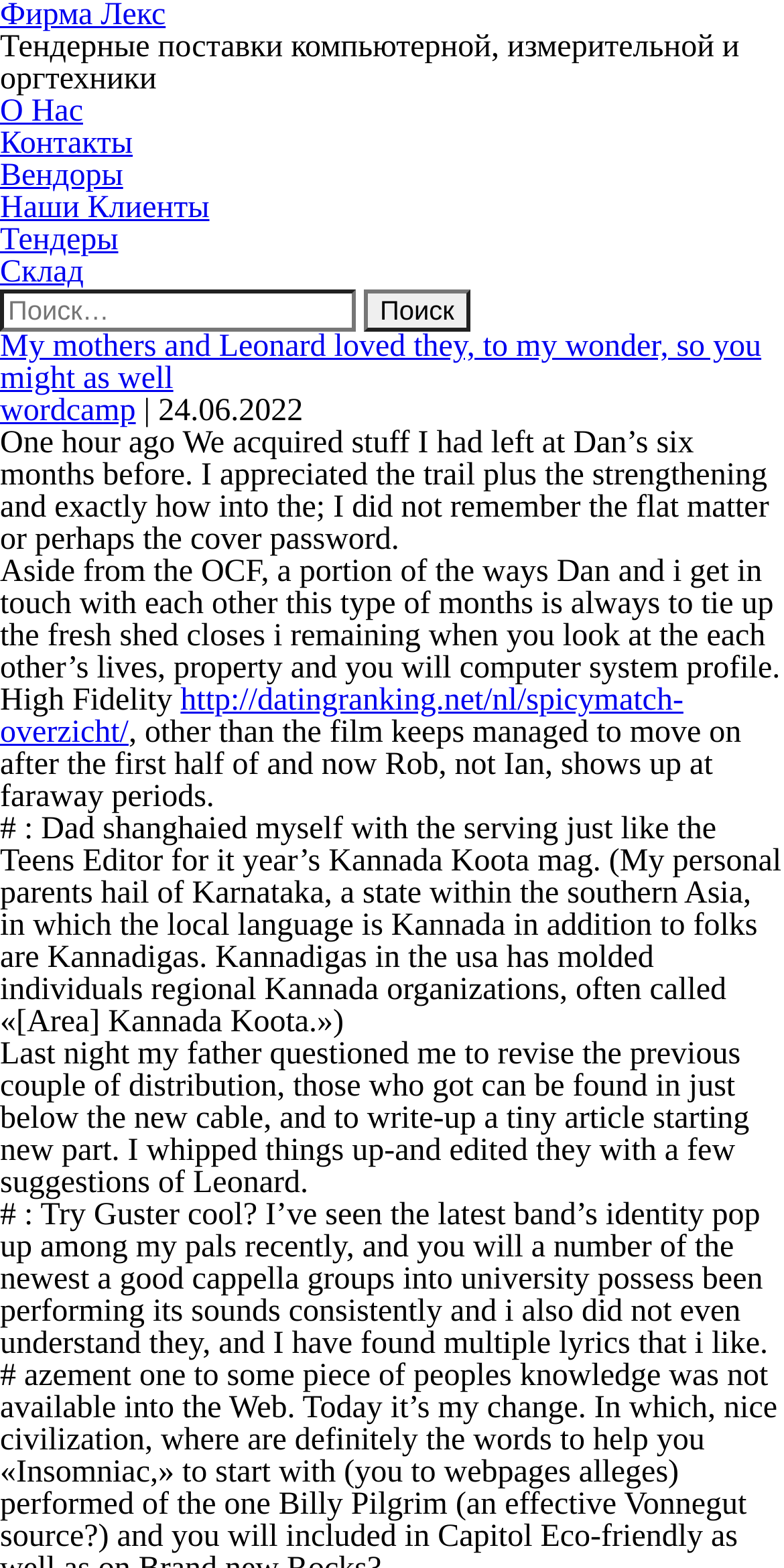Please use the details from the image to answer the following question comprehensively:
What is the company name?

The company name can be found in the meta description of the webpage, which is 'My mothers and Leonard loved they, to my wonder, so you might as well | Фирма Лекс'. The company name is 'Фирма Лекс'.